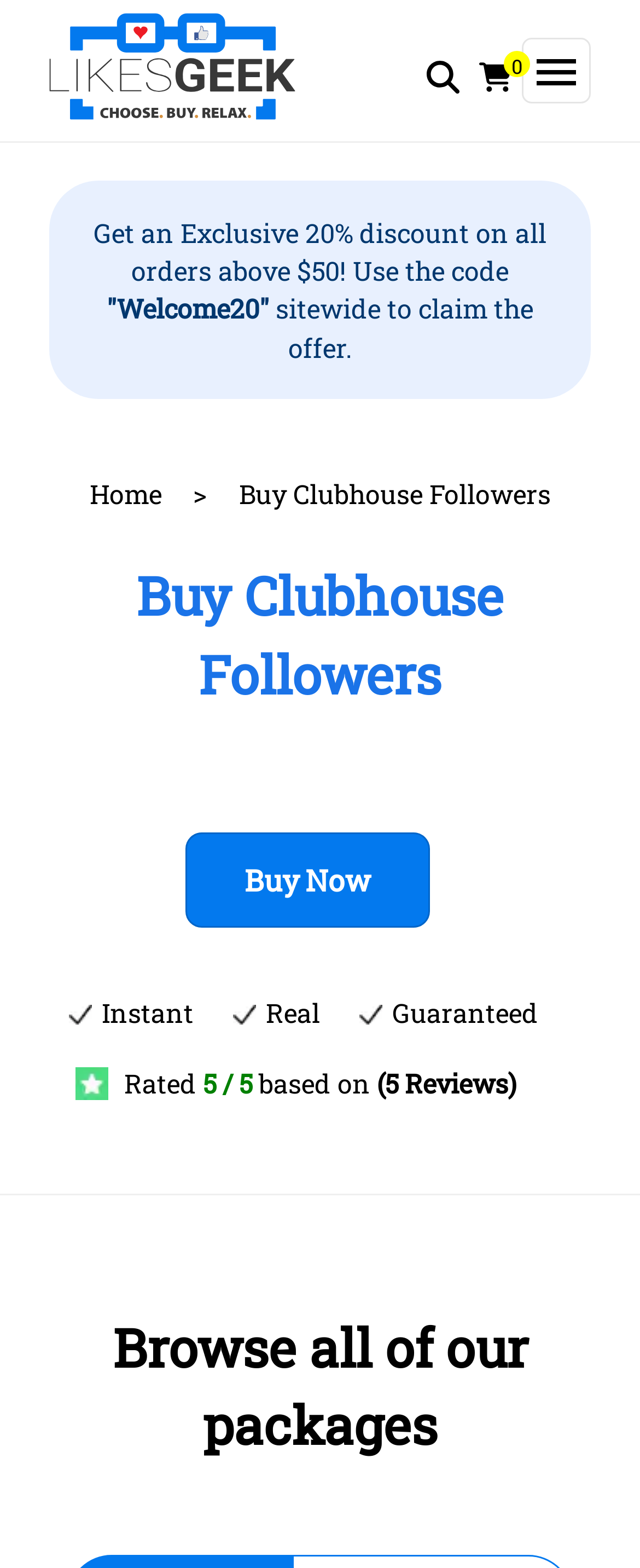Could you specify the bounding box coordinates for the clickable section to complete the following instruction: "Toggle the menu"?

[0.815, 0.024, 0.923, 0.066]